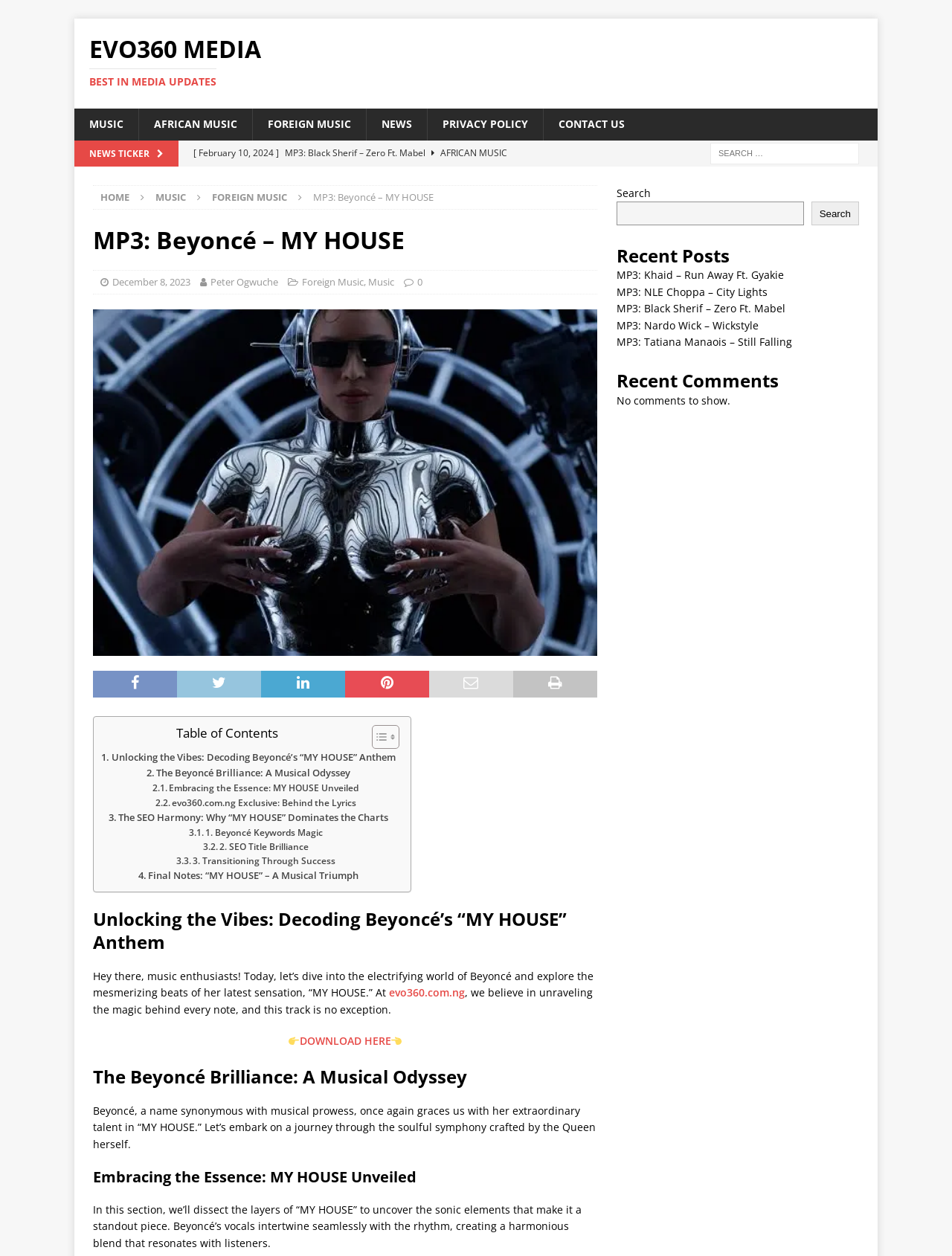Predict the bounding box coordinates for the UI element described as: "MP3: Nardo Wick – Wickstyle". The coordinates should be four float numbers between 0 and 1, presented as [left, top, right, bottom].

[0.647, 0.253, 0.797, 0.264]